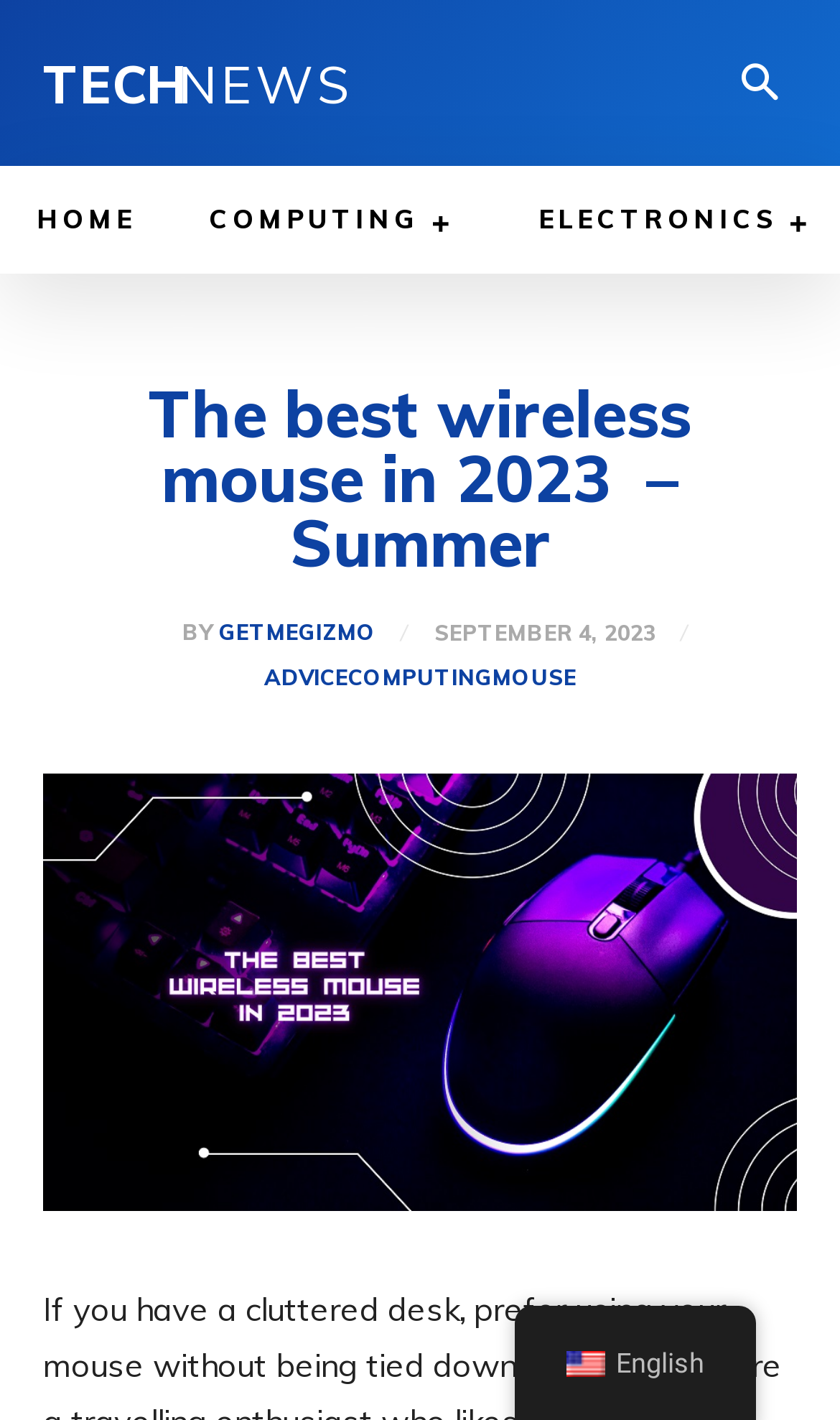Can you provide the bounding box coordinates for the element that should be clicked to implement the instruction: "Select English language"?

[0.613, 0.92, 0.9, 0.991]